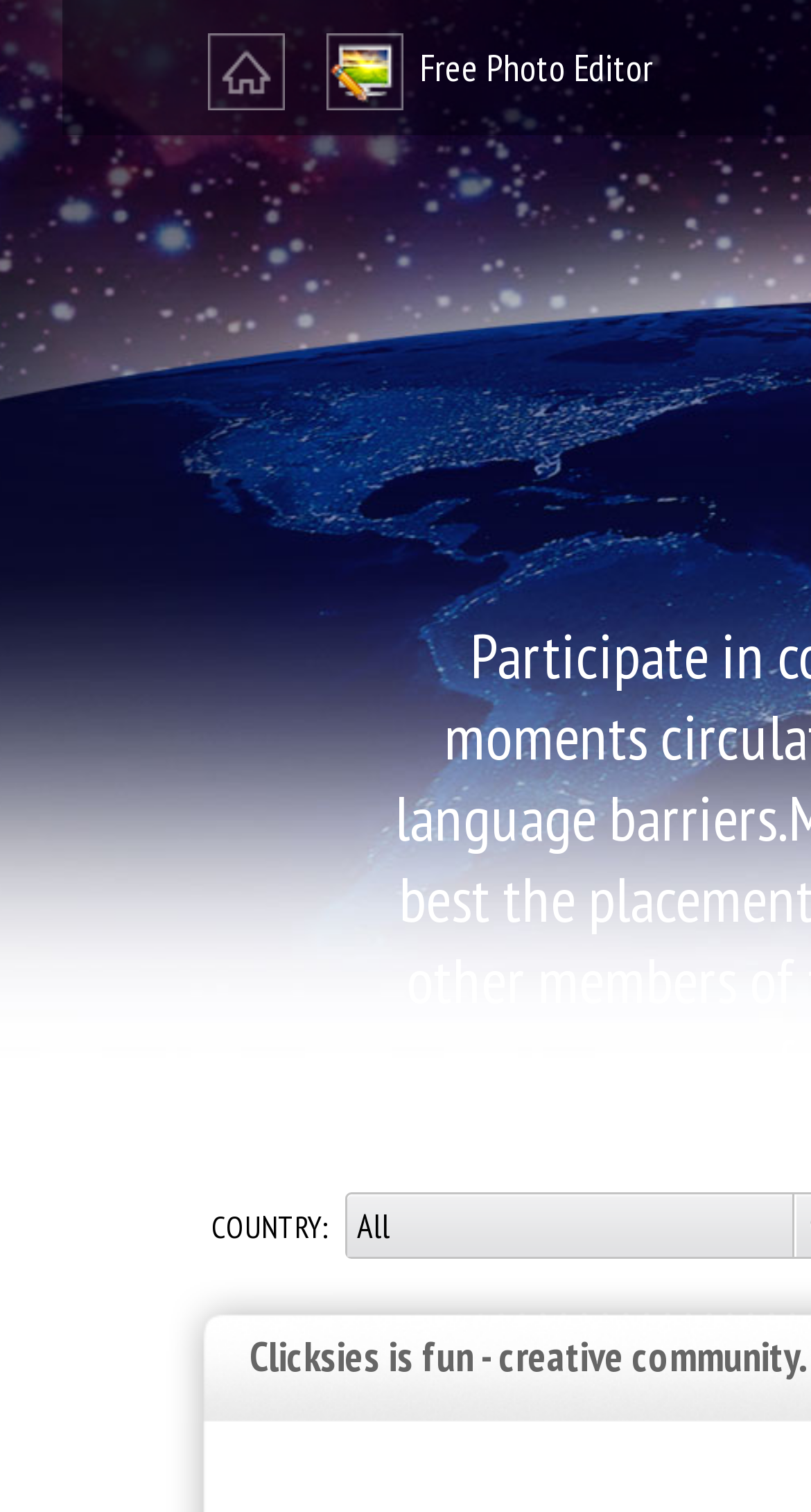Extract the bounding box coordinates for the UI element described as: "Free Photo Editor".

[0.403, 0.029, 0.805, 0.061]